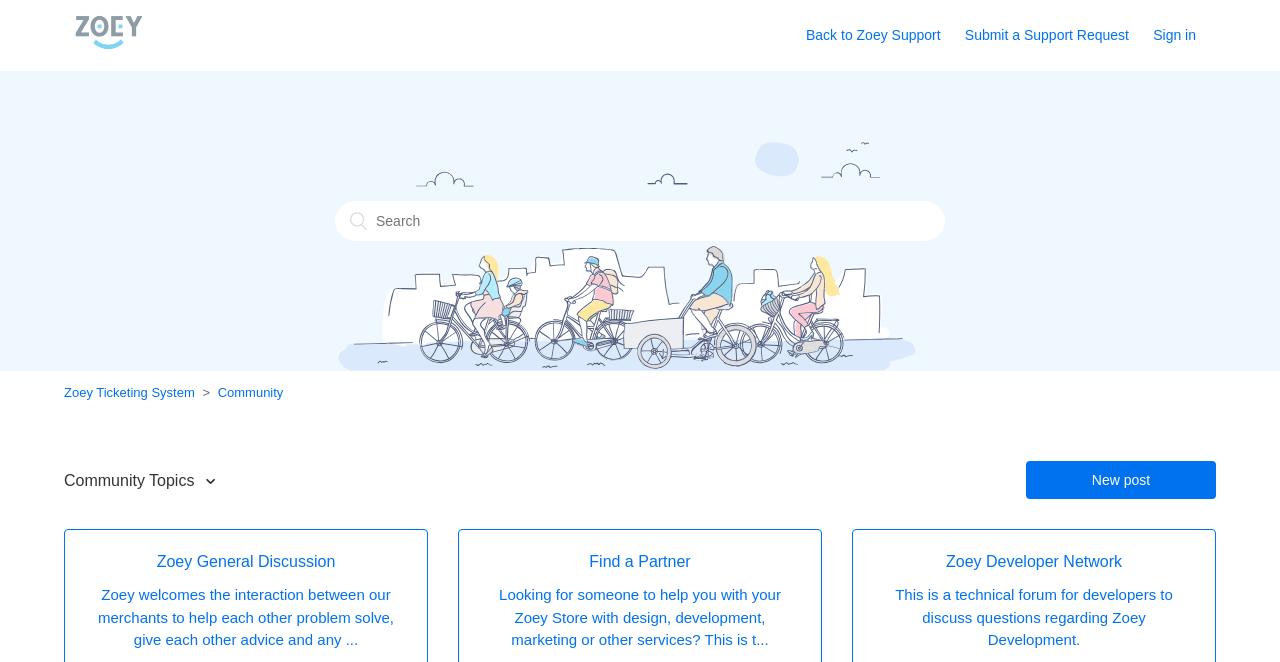Highlight the bounding box coordinates of the element that should be clicked to carry out the following instruction: "Click the logo". The coordinates must be given as four float numbers ranging from 0 to 1, i.e., [left, top, right, bottom].

[0.05, 0.056, 0.12, 0.081]